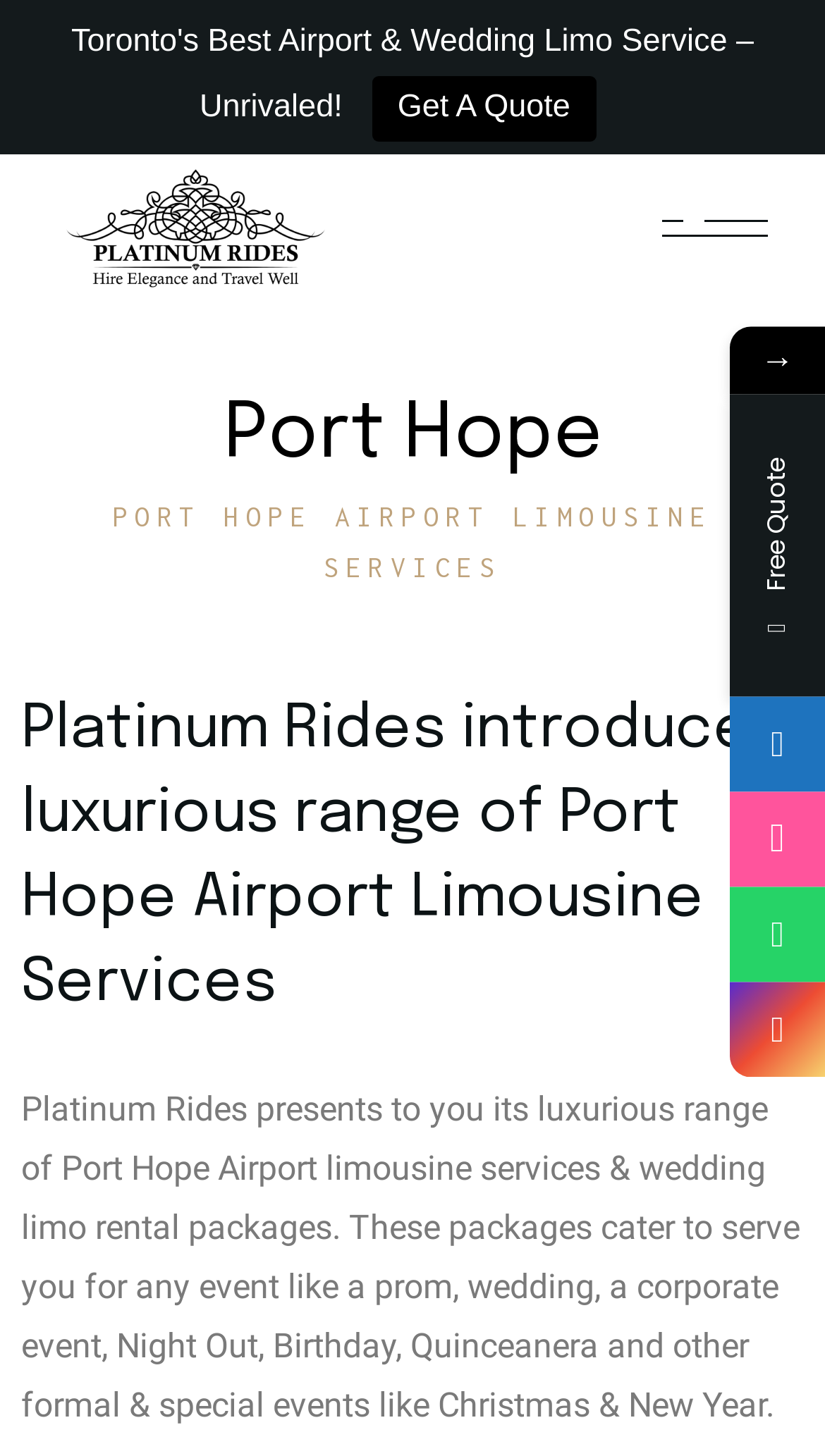What is the email address listed on the webpage?
Provide a detailed and extensive answer to the question.

I found the email address by looking at the link elements on the webpage, specifically the one with the text 'info@platinumrides.ca' which is located at coordinates [0.152, 0.407, 0.693, 0.438].